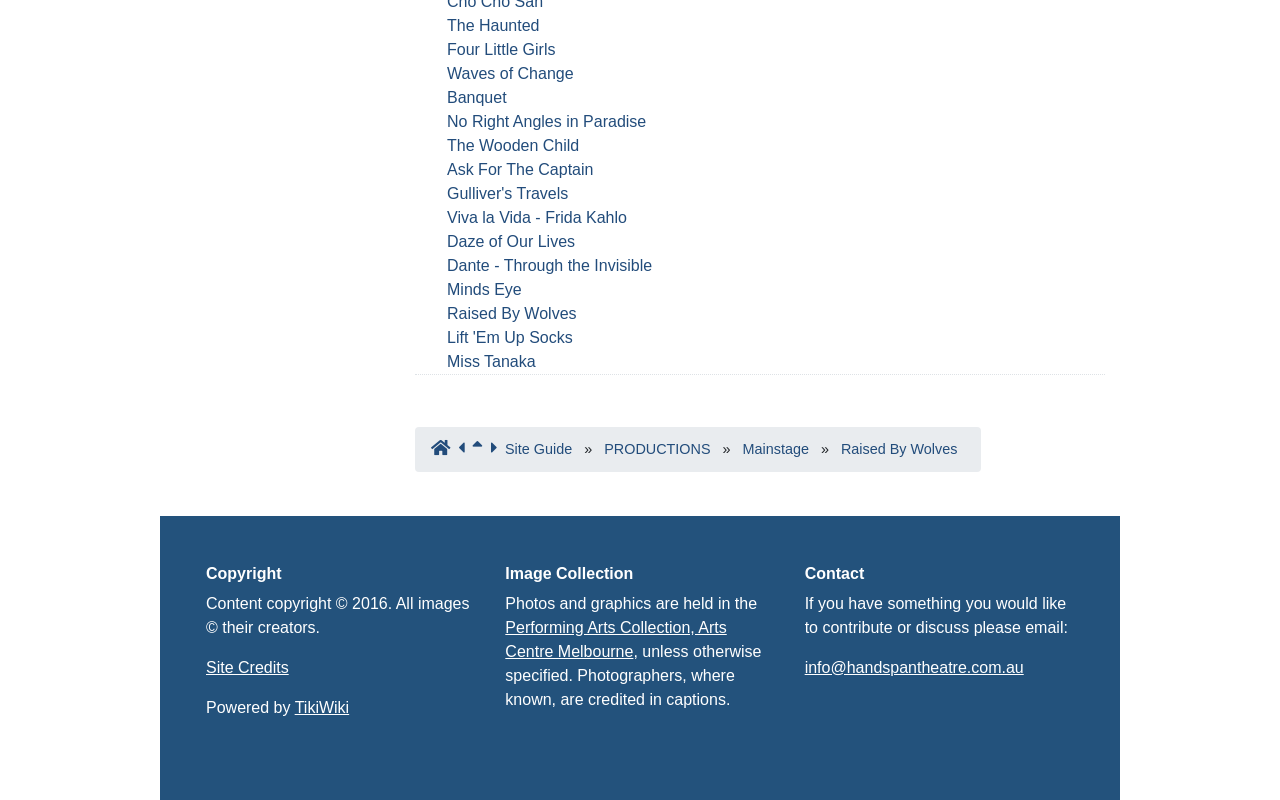Please determine the bounding box coordinates for the element with the description: "Daze of Our Lives".

[0.349, 0.291, 0.449, 0.312]